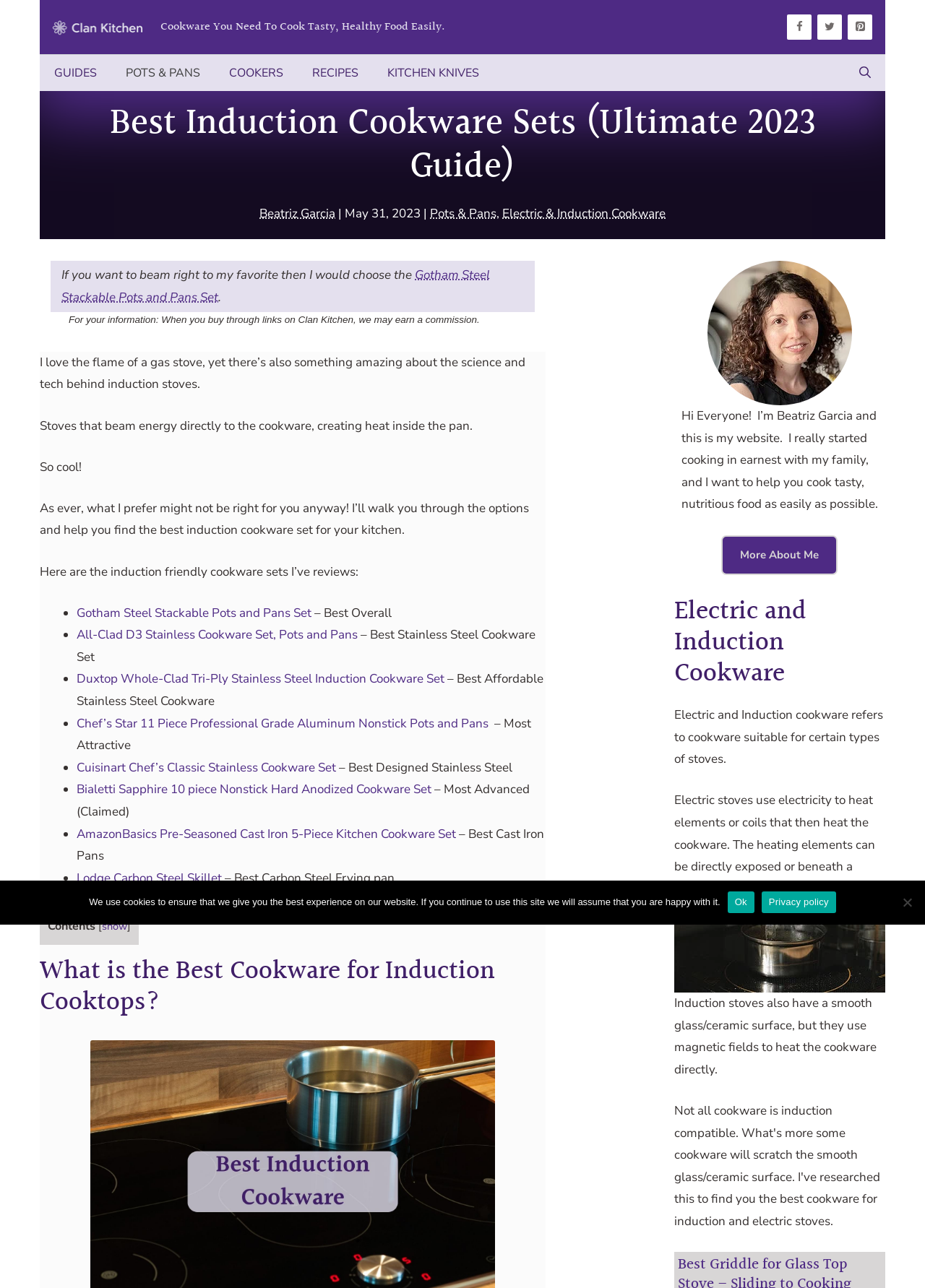Pinpoint the bounding box coordinates of the area that must be clicked to complete this instruction: "Click the 'Facebook' link".

[0.851, 0.011, 0.877, 0.031]